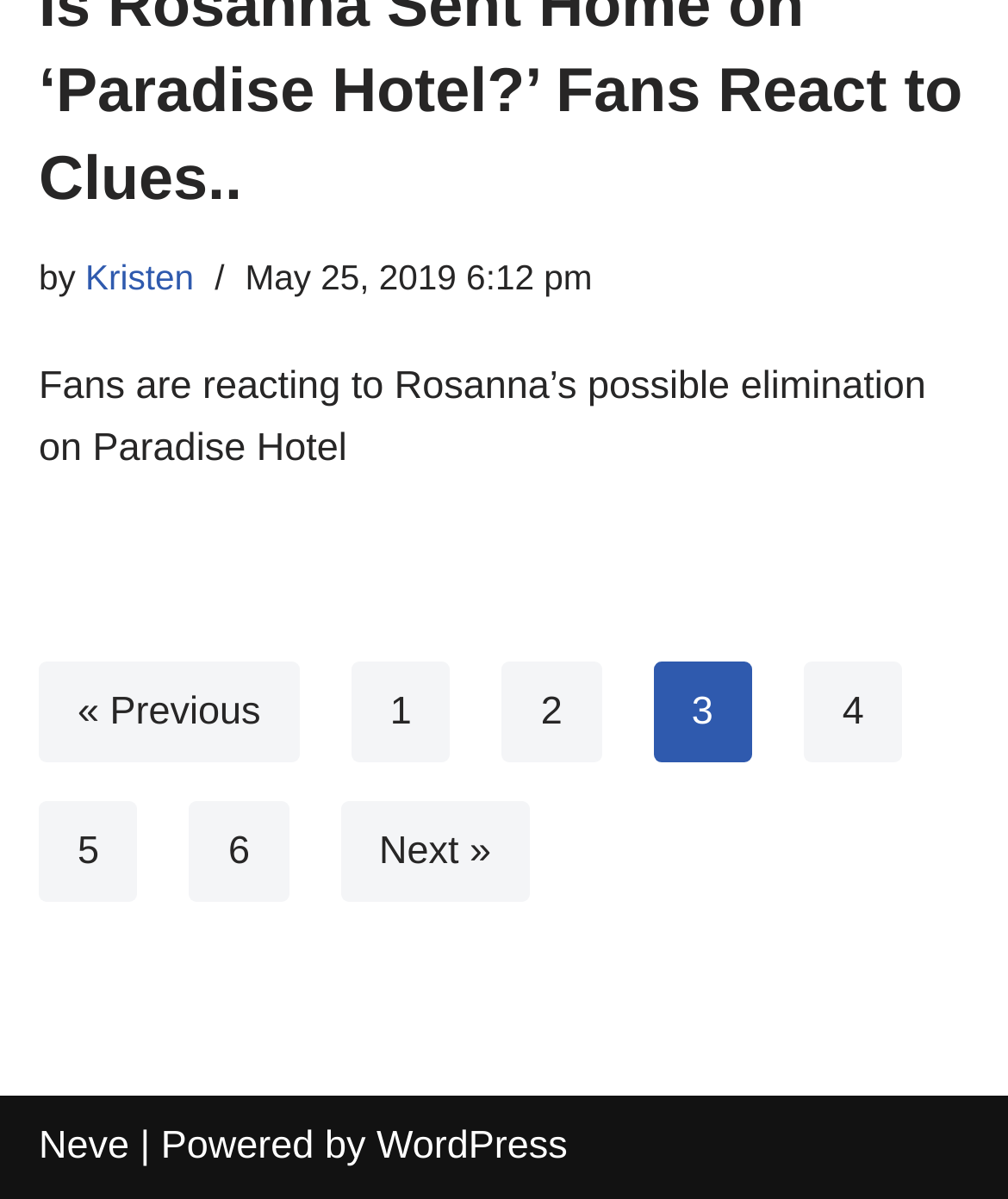How many pages are there in this article?
We need a detailed and exhaustive answer to the question. Please elaborate.

The webpage contains pagination links at the bottom, which indicate that there are at least 6 pages in this article. The links are labeled '1', '2', '4', '5', '6', and 'Next »'.